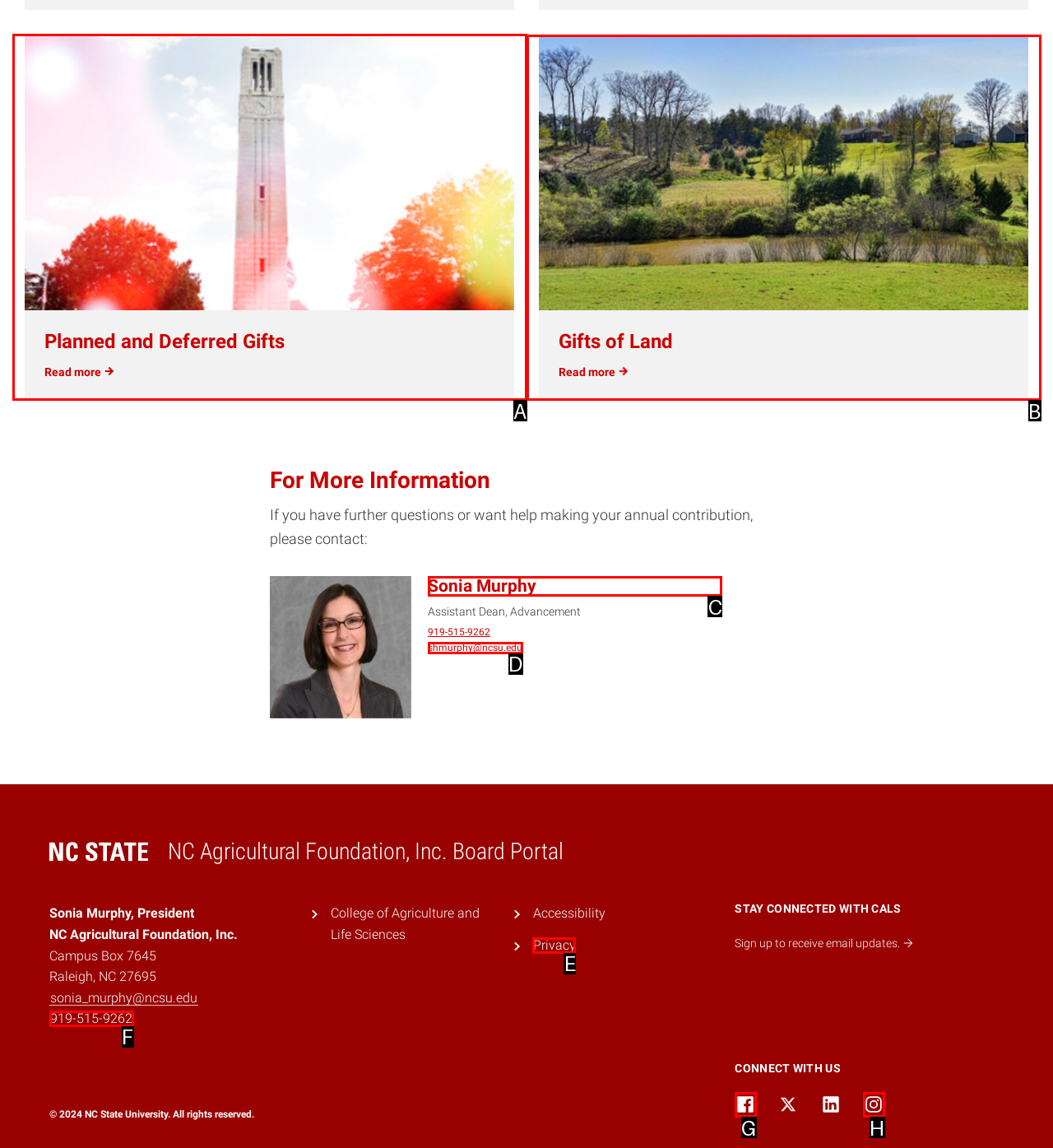Which UI element should be clicked to perform the following task: Read more about Planned and Deferred Gifts? Answer with the corresponding letter from the choices.

A